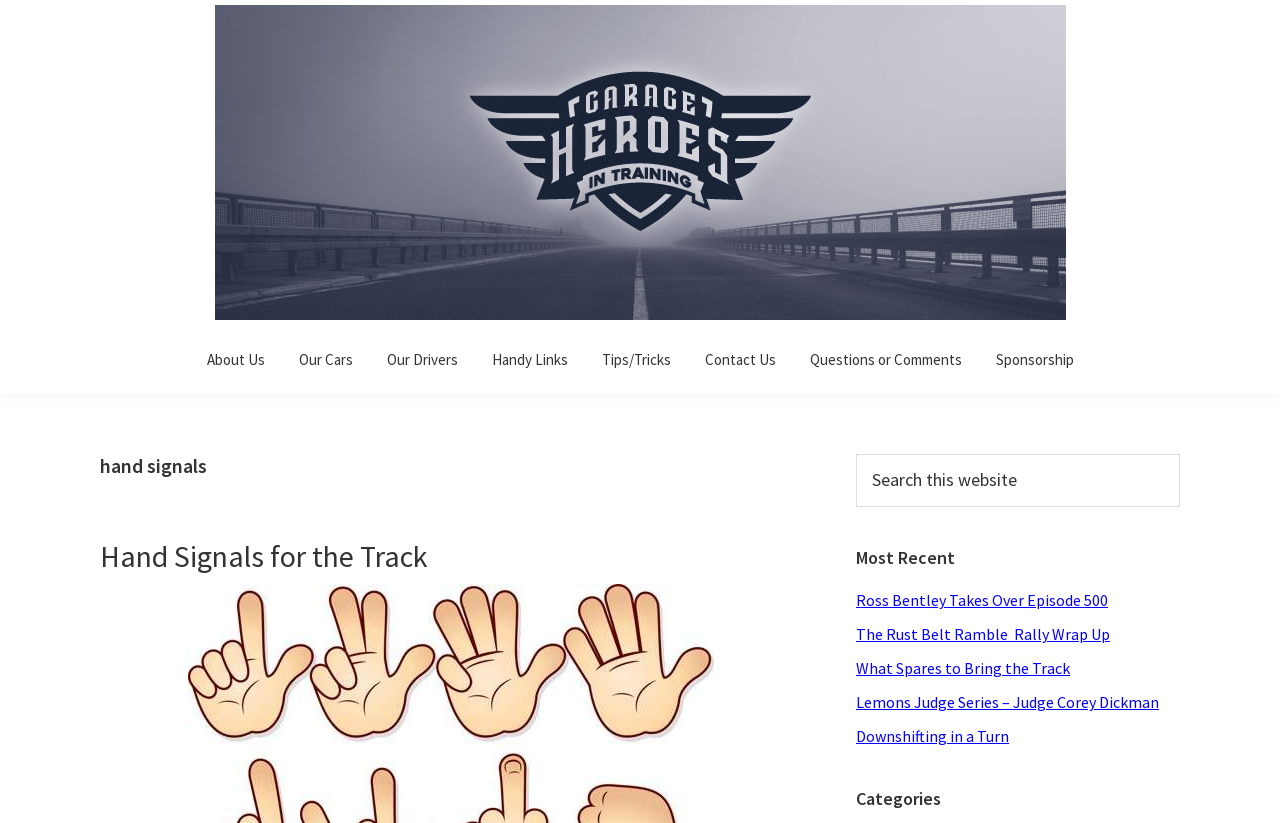Please predict the bounding box coordinates of the element's region where a click is necessary to complete the following instruction: "Search this website". The coordinates should be represented by four float numbers between 0 and 1, i.e., [left, top, right, bottom].

[0.669, 0.552, 0.922, 0.616]